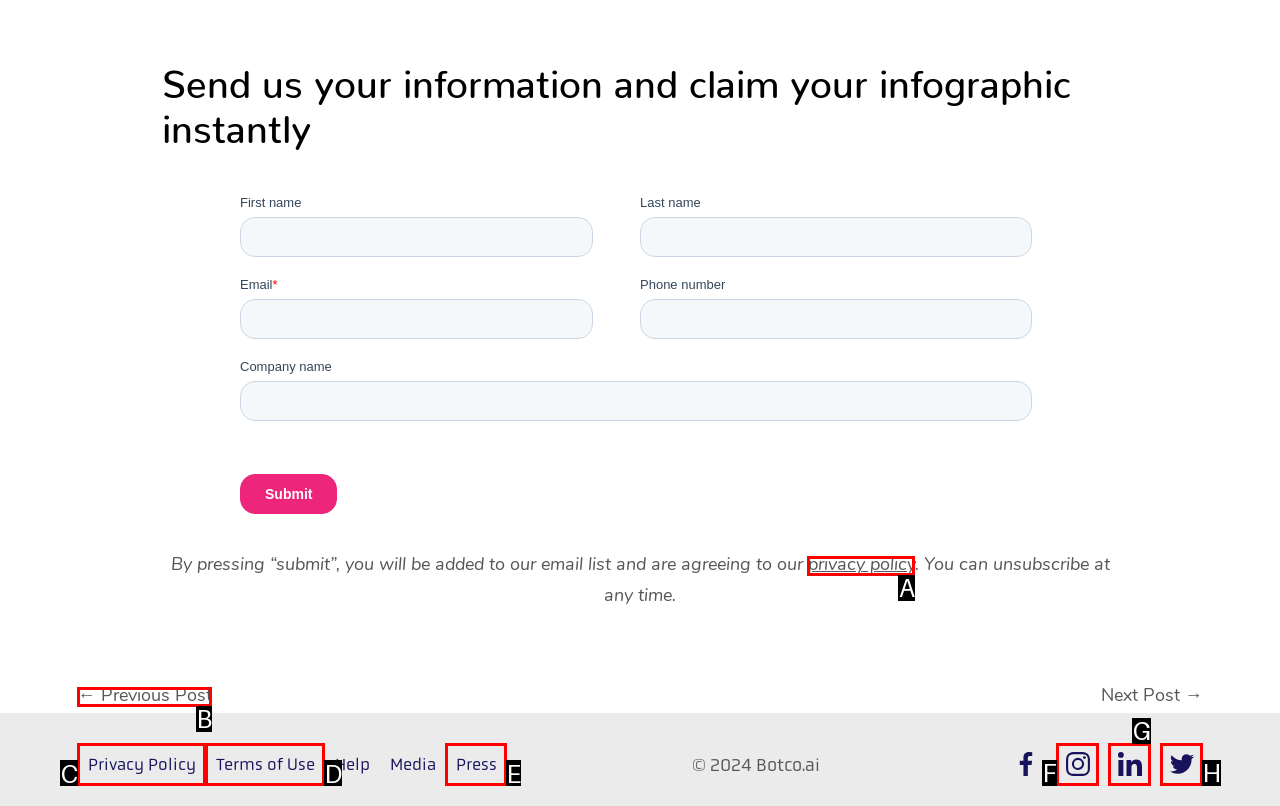Match the option to the description: Terms of Use
State the letter of the correct option from the available choices.

D